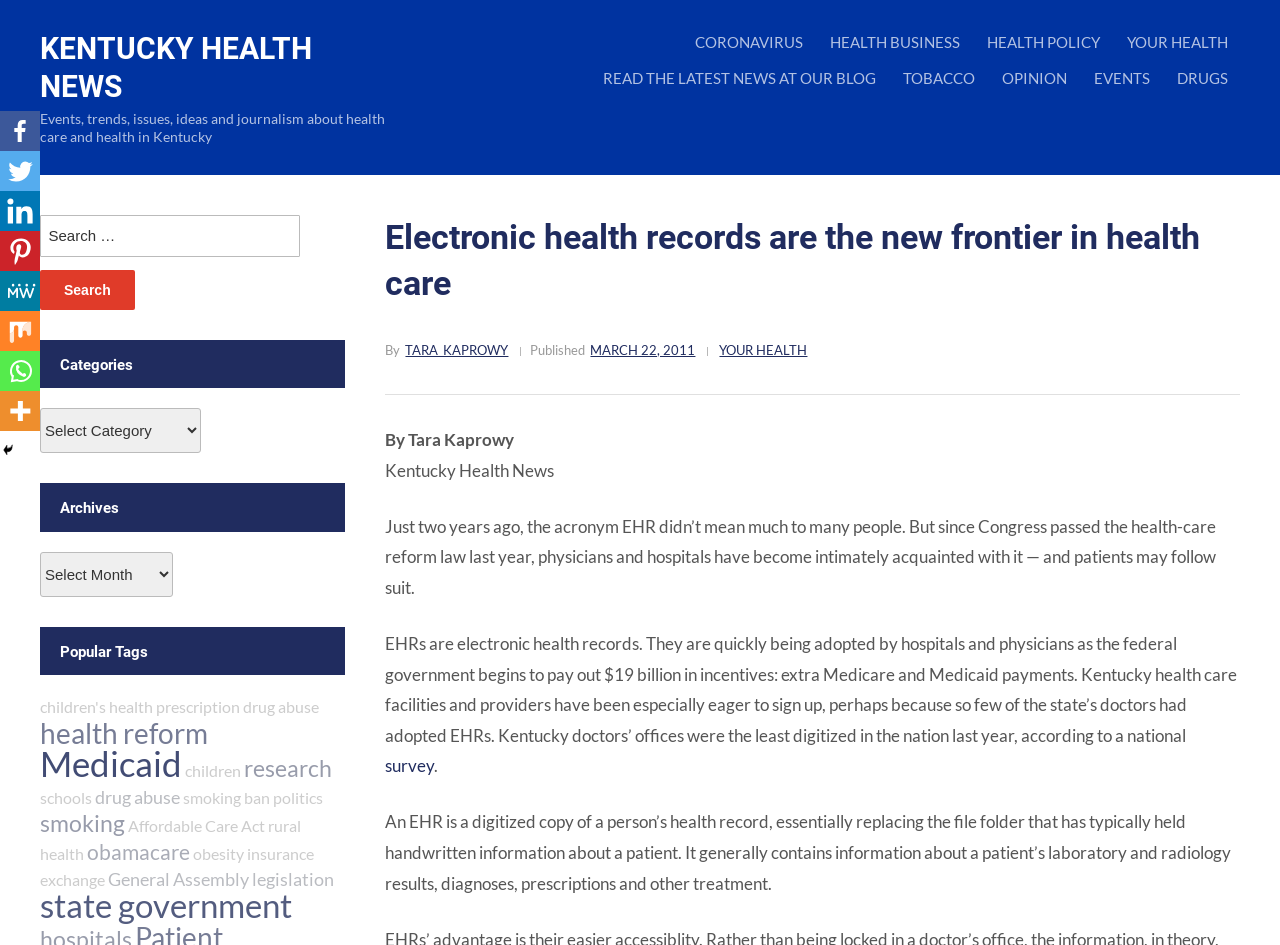Please determine the bounding box coordinates of the element to click on in order to accomplish the following task: "Click on the 'CORONAVIRUS' link". Ensure the coordinates are four float numbers ranging from 0 to 1, i.e., [left, top, right, bottom].

[0.541, 0.032, 0.629, 0.07]